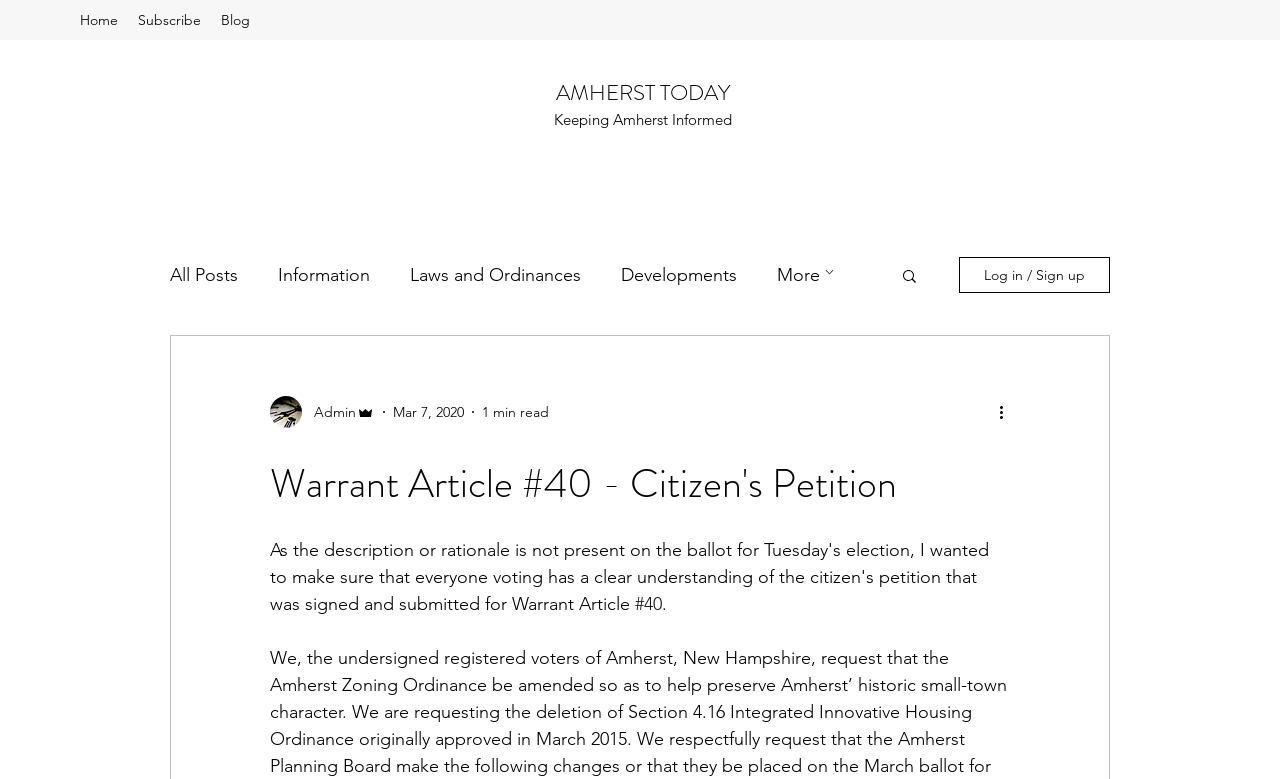Please determine the bounding box coordinates of the element to click in order to execute the following instruction: "log in or sign up". The coordinates should be four float numbers between 0 and 1, specified as [left, top, right, bottom].

[0.749, 0.33, 0.867, 0.376]